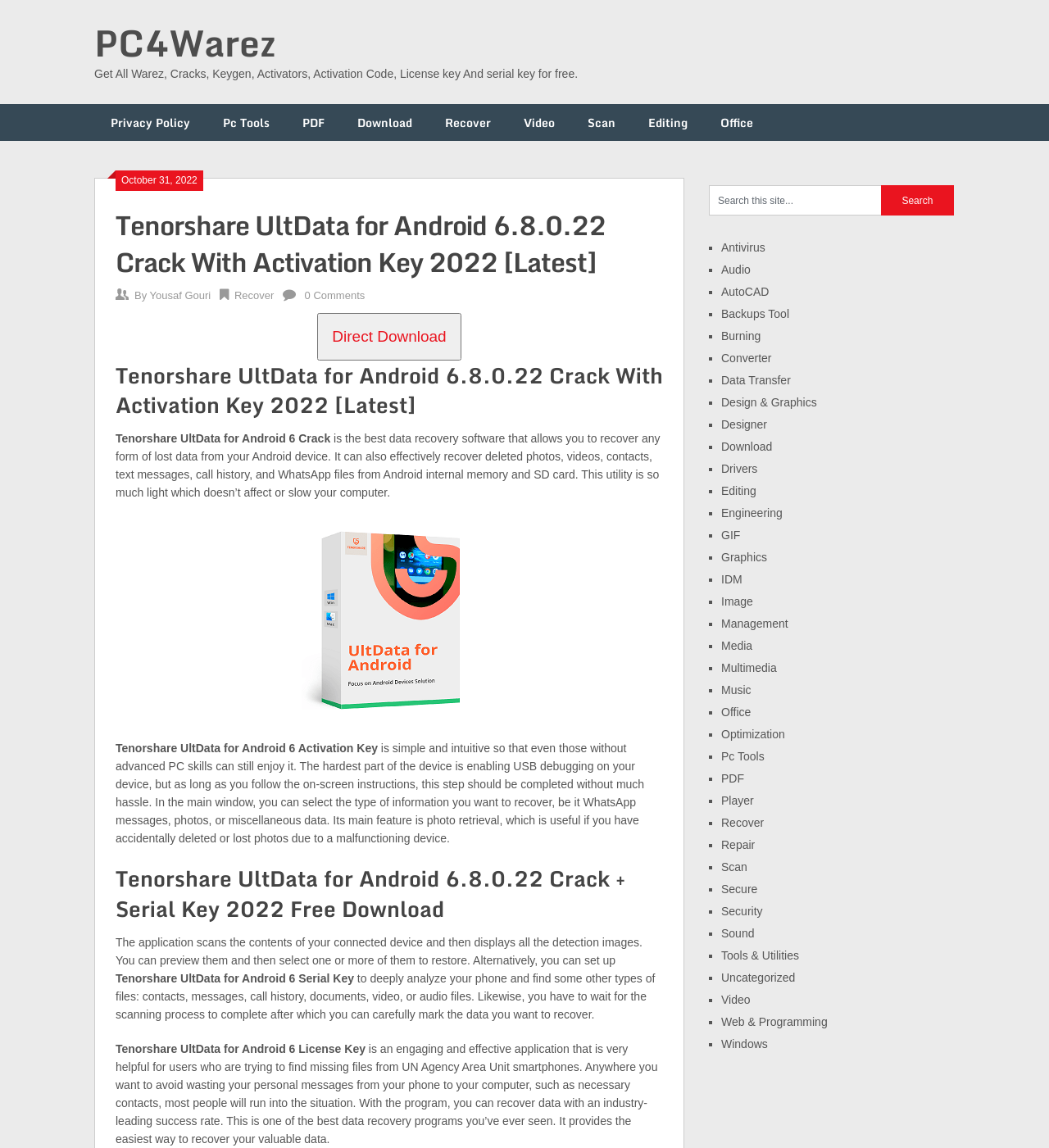Please locate the bounding box coordinates for the element that should be clicked to achieve the following instruction: "Go to the 'Recover' page". Ensure the coordinates are given as four float numbers between 0 and 1, i.e., [left, top, right, bottom].

[0.409, 0.091, 0.484, 0.123]